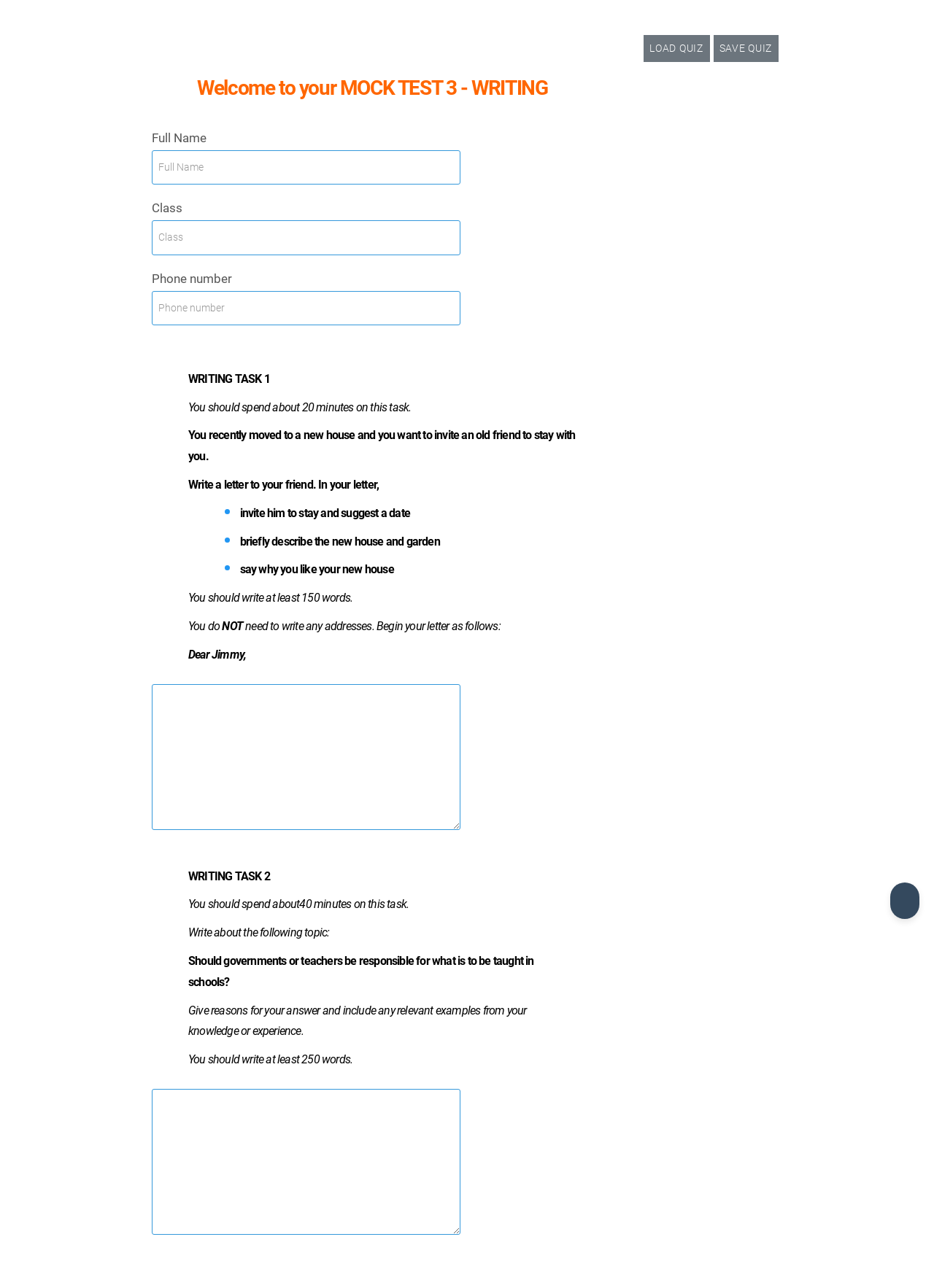Bounding box coordinates are specified in the format (top-left x, top-left y, bottom-right x, bottom-right y). All values are floating point numbers bounded between 0 and 1. Please provide the bounding box coordinate of the region this sentence describes: Save Quiz

[0.764, 0.027, 0.834, 0.048]